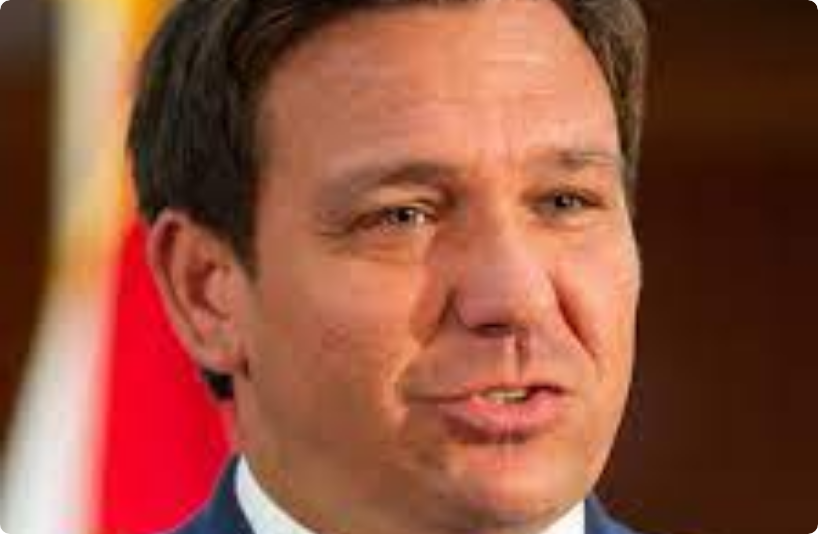What is blurred in the background?
Please provide a single word or phrase as the answer based on the screenshot.

A flag